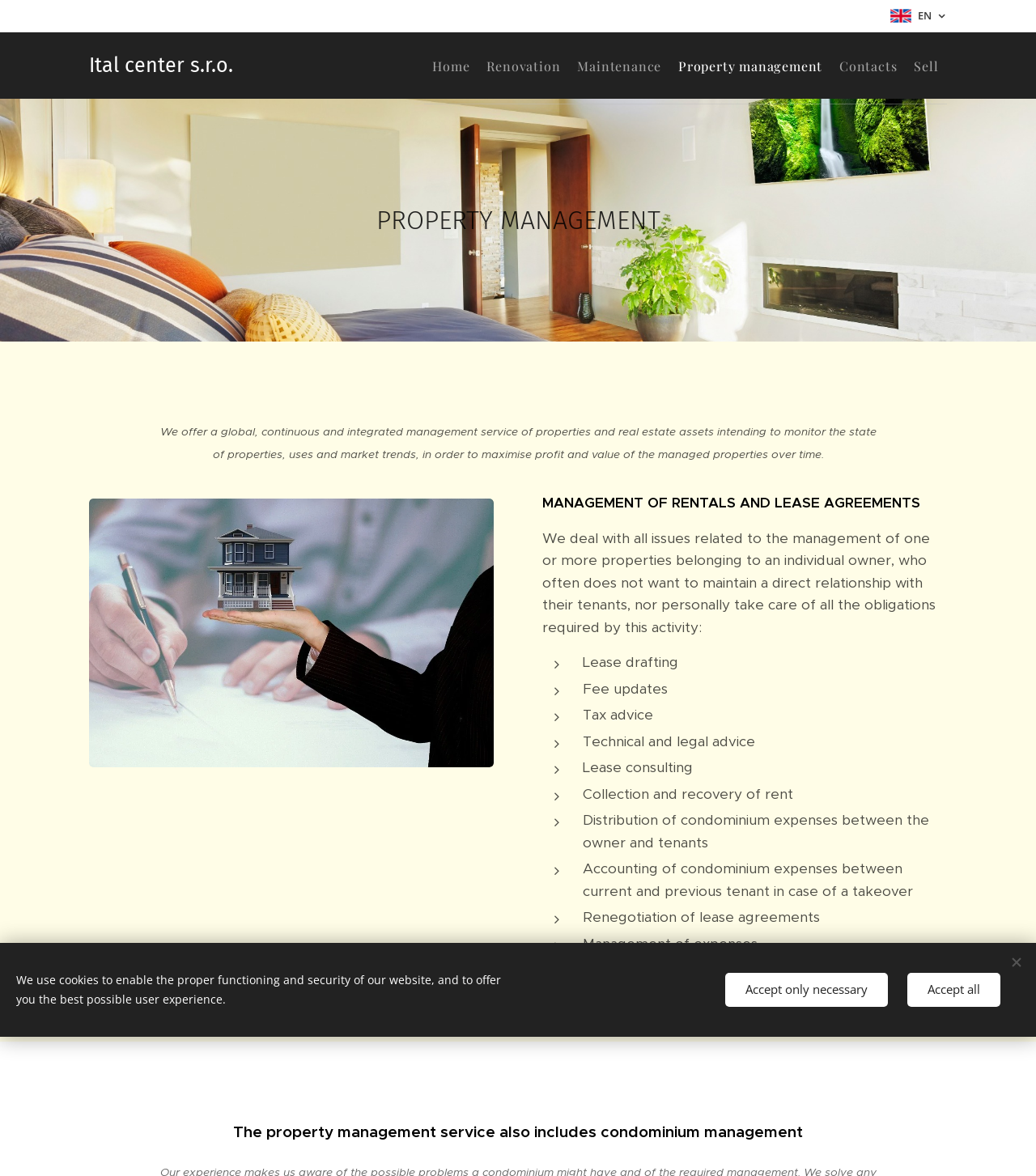Specify the bounding box coordinates of the element's region that should be clicked to achieve the following instruction: "Click on Property management". The bounding box coordinates consist of four float numbers between 0 and 1, in the format [left, top, right, bottom].

[0.611, 0.027, 0.778, 0.083]